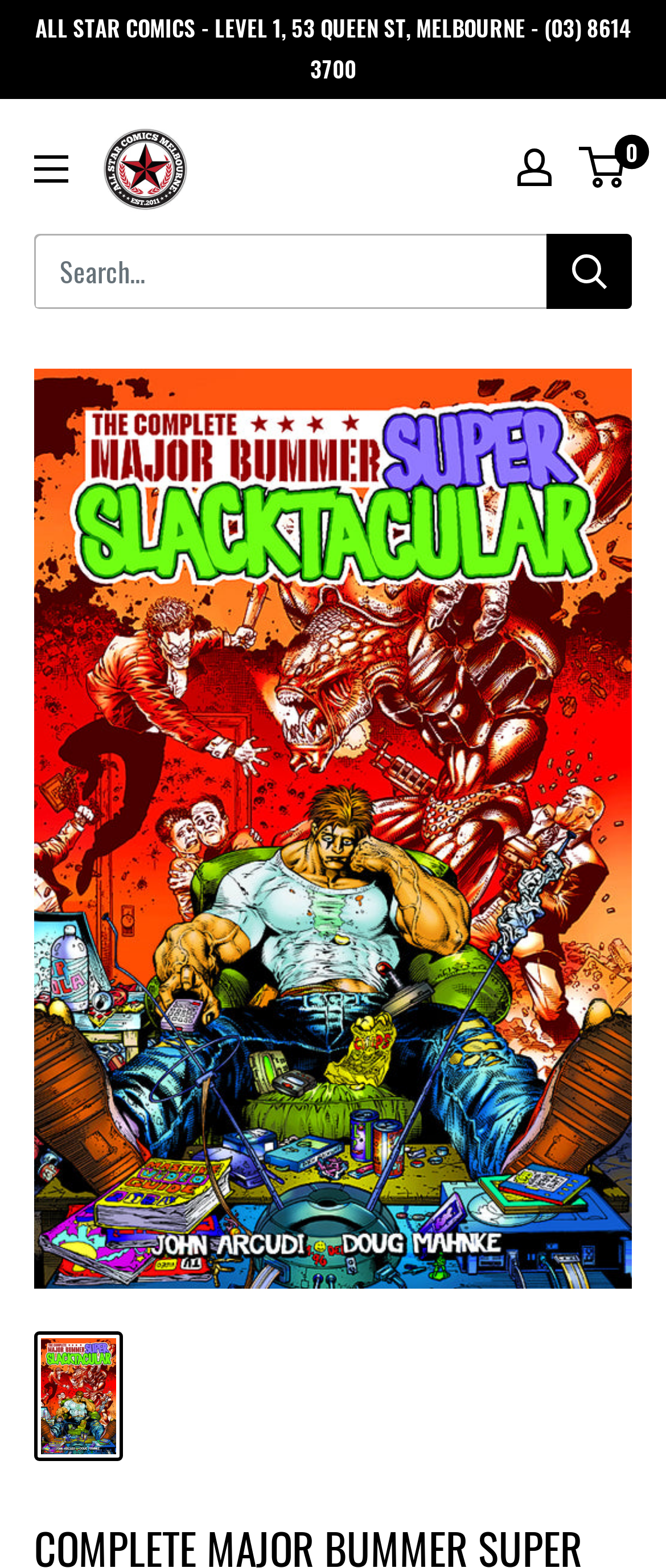From the element description: "alt="All Star Comics"", extract the bounding box coordinates of the UI element. The coordinates should be expressed as four float numbers between 0 and 1, in the order [left, top, right, bottom].

[0.154, 0.077, 0.282, 0.135]